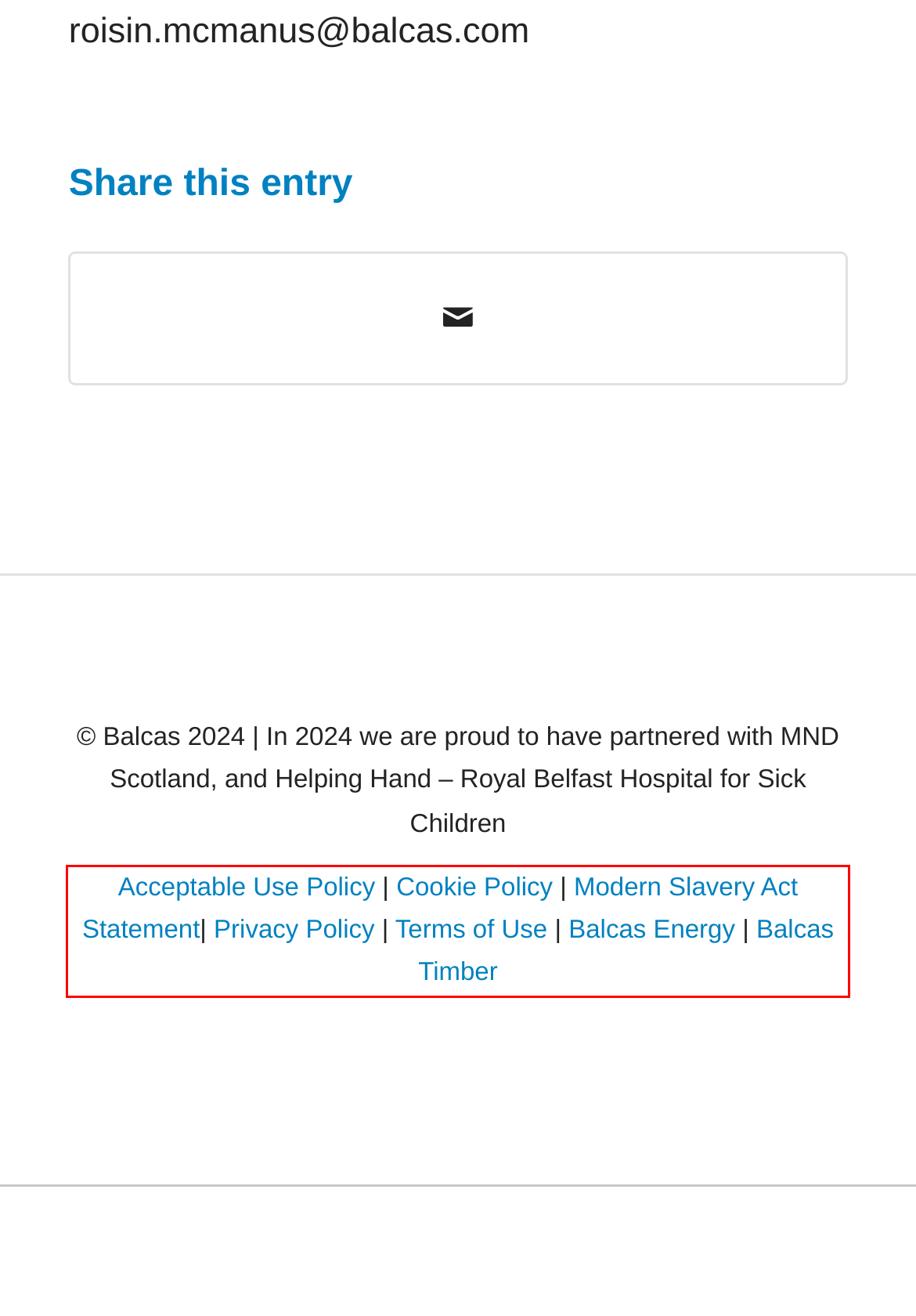You are provided with a screenshot of a webpage containing a red bounding box. Please extract the text enclosed by this red bounding box.

Acceptable Use Policy | Cookie Policy | Modern Slavery Act Statement| Privacy Policy | Terms of Use | Balcas Energy | Balcas Timber